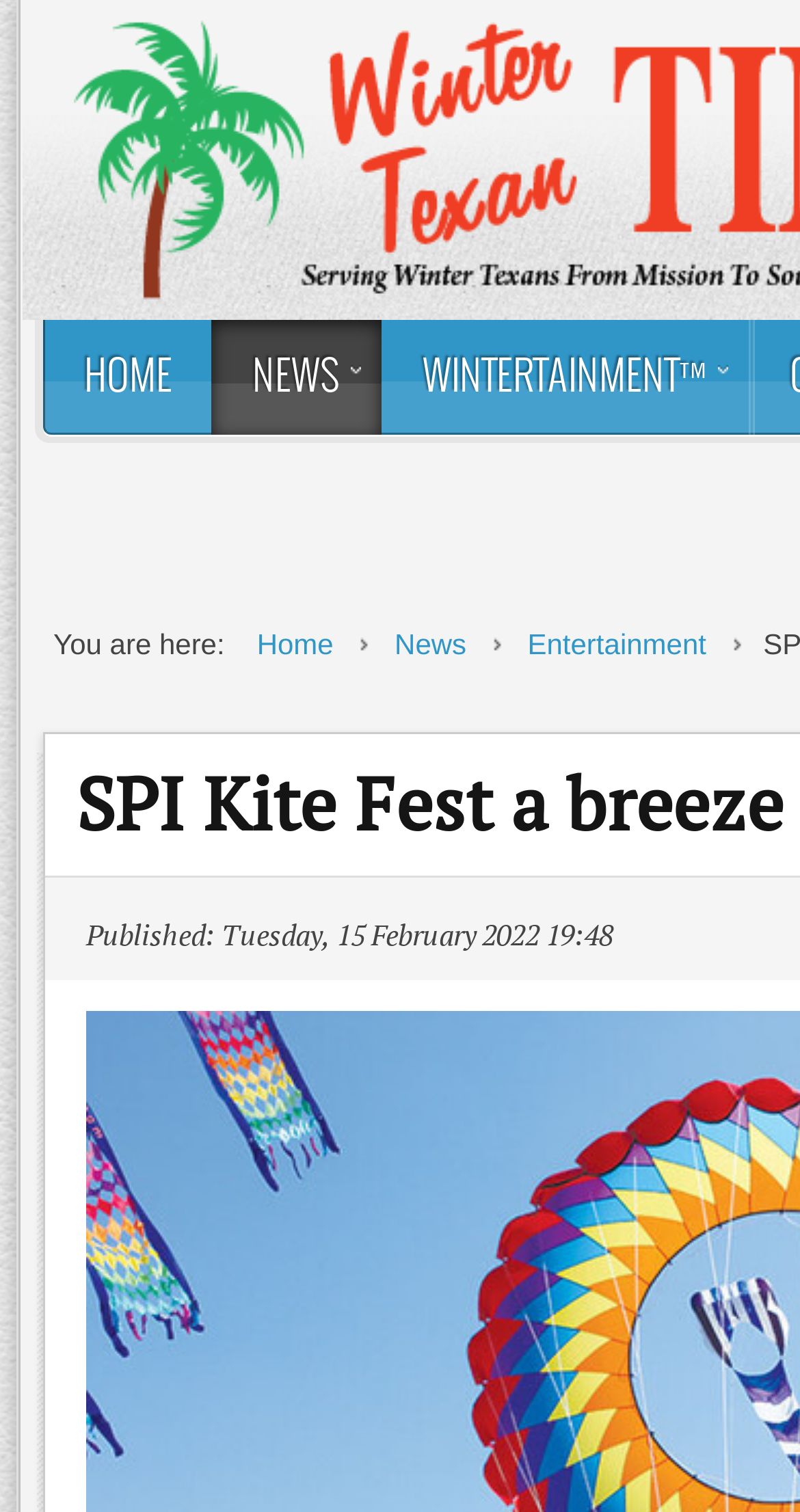Answer this question using a single word or a brief phrase:
What is the category of the current article?

Entertainment